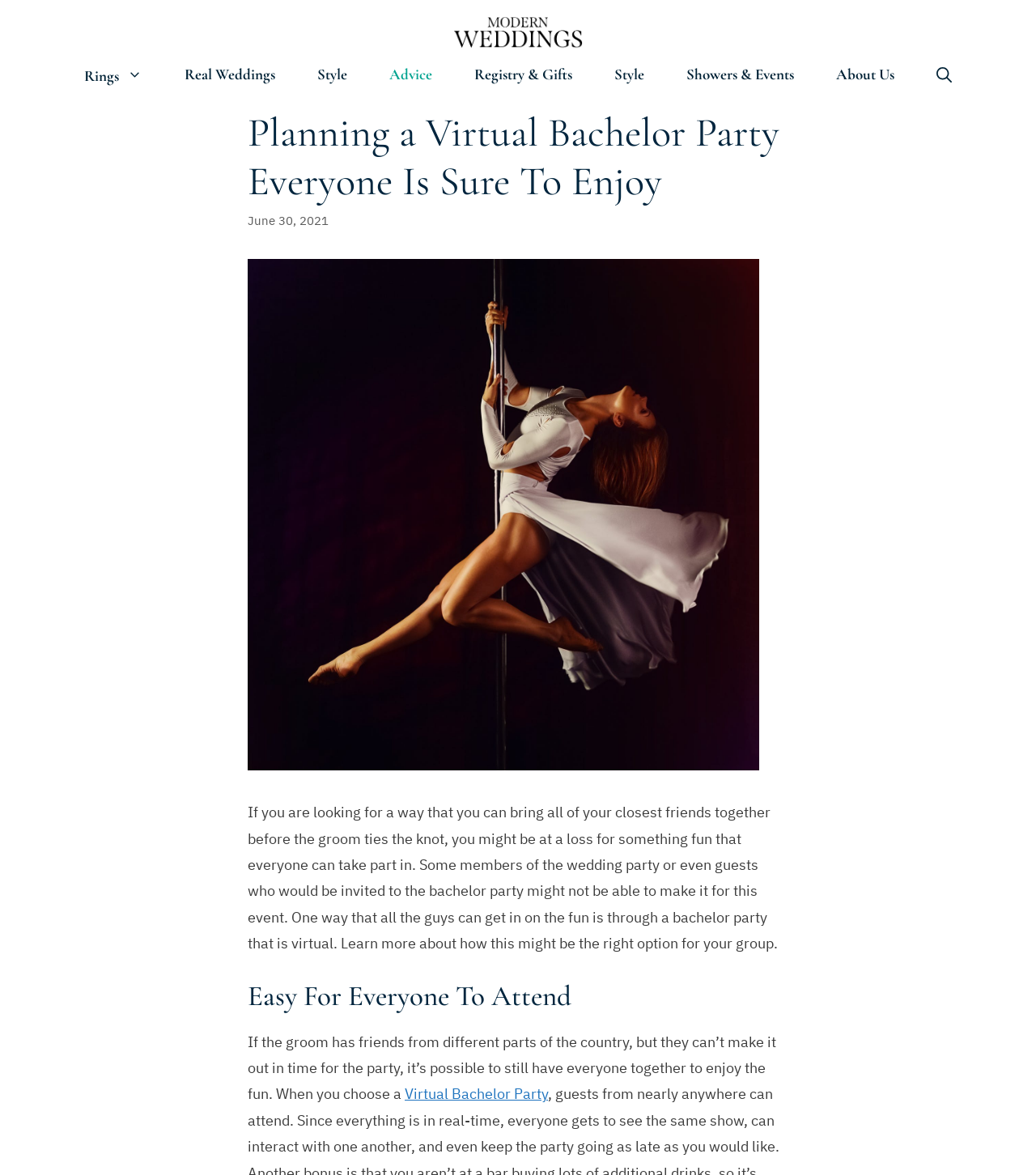Pinpoint the bounding box coordinates of the clickable area necessary to execute the following instruction: "Learn more about the 'Joan Countryman papers'". The coordinates should be given as four float numbers between 0 and 1, namely [left, top, right, bottom].

None